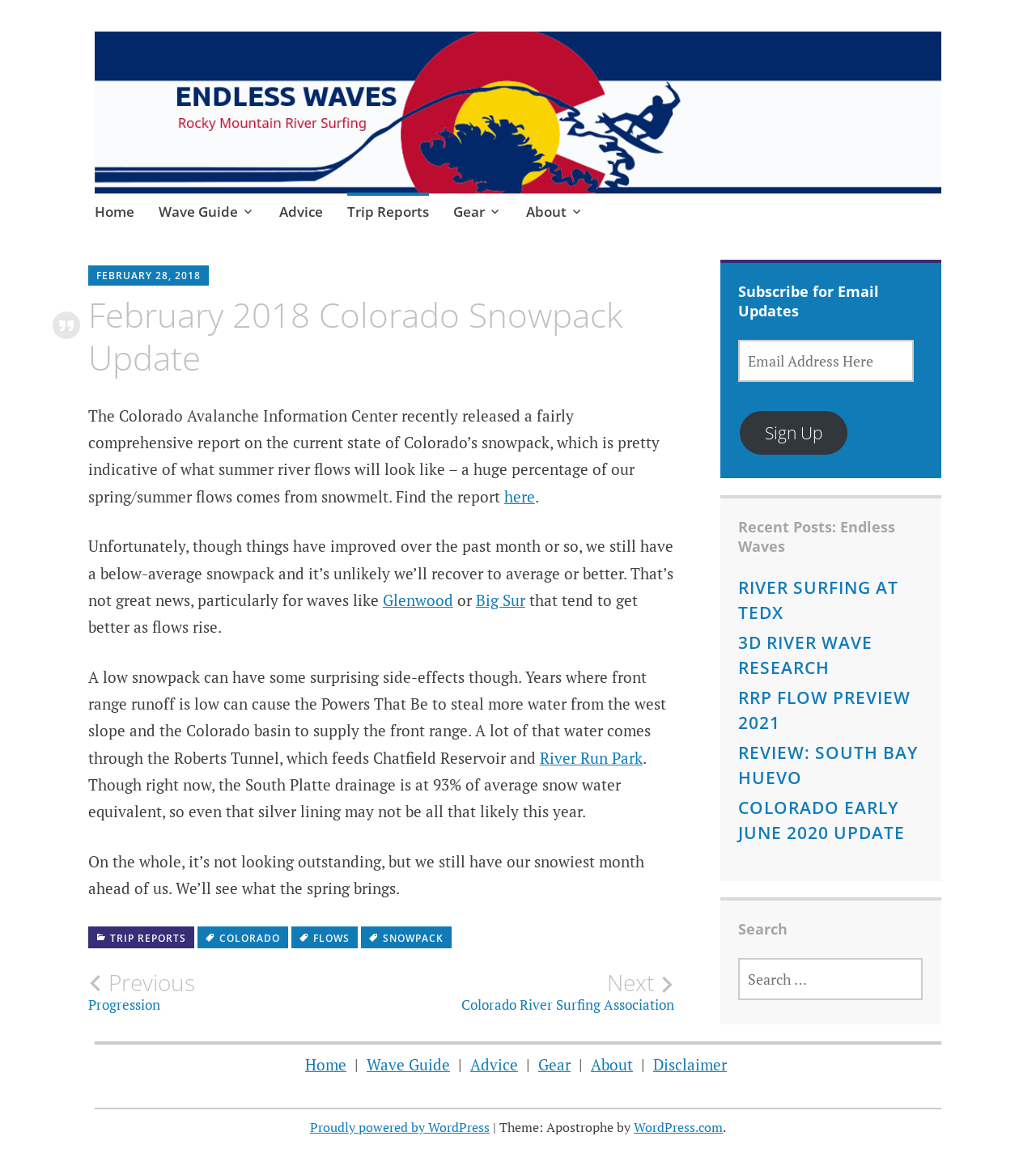Using the provided element description: "Next Colorado River Surfing Association", identify the bounding box coordinates. The coordinates should be four floats between 0 and 1 in the order [left, top, right, bottom].

[0.368, 0.828, 0.651, 0.866]